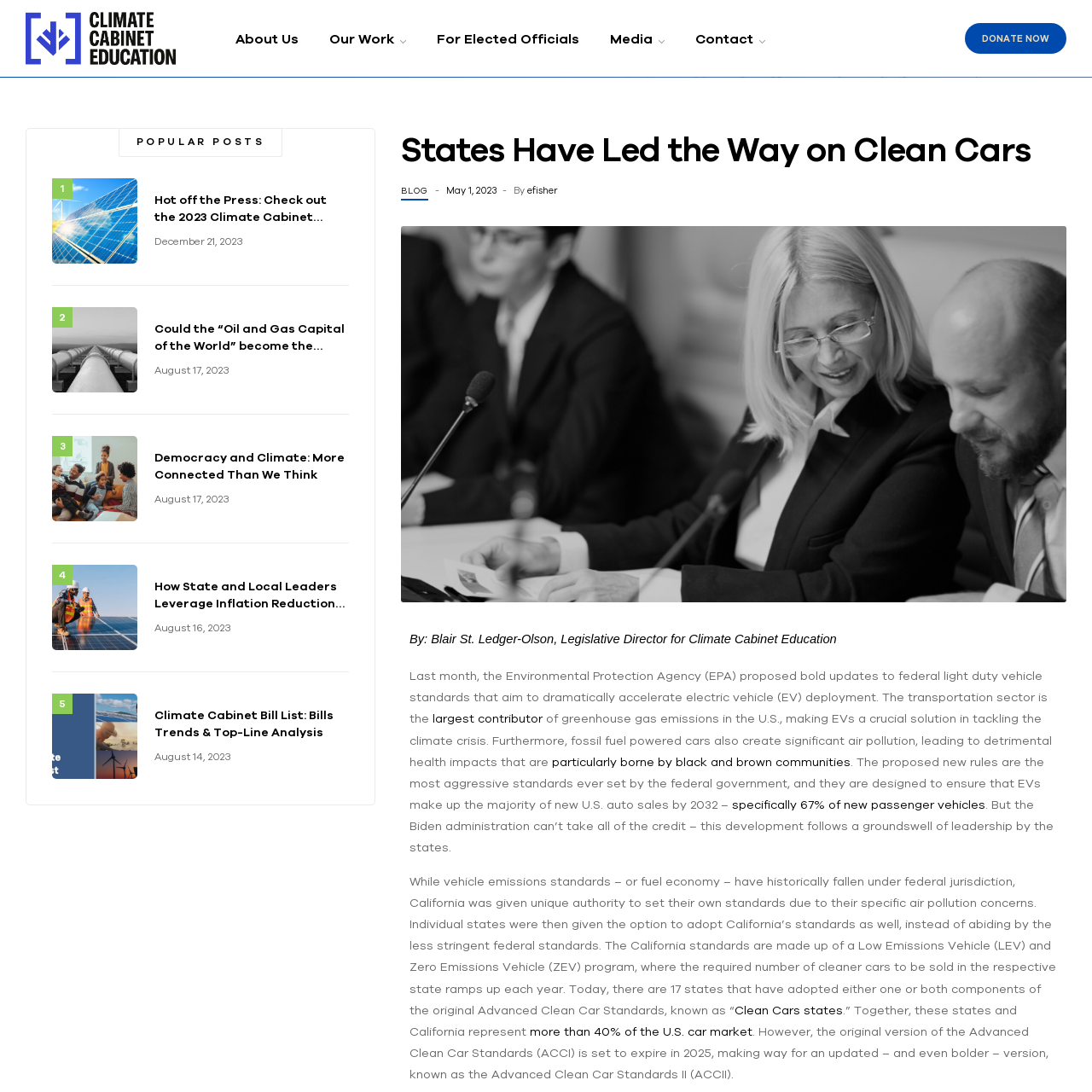What is the topic of the article?
Based on the image, respond with a single word or phrase.

Clean Cars